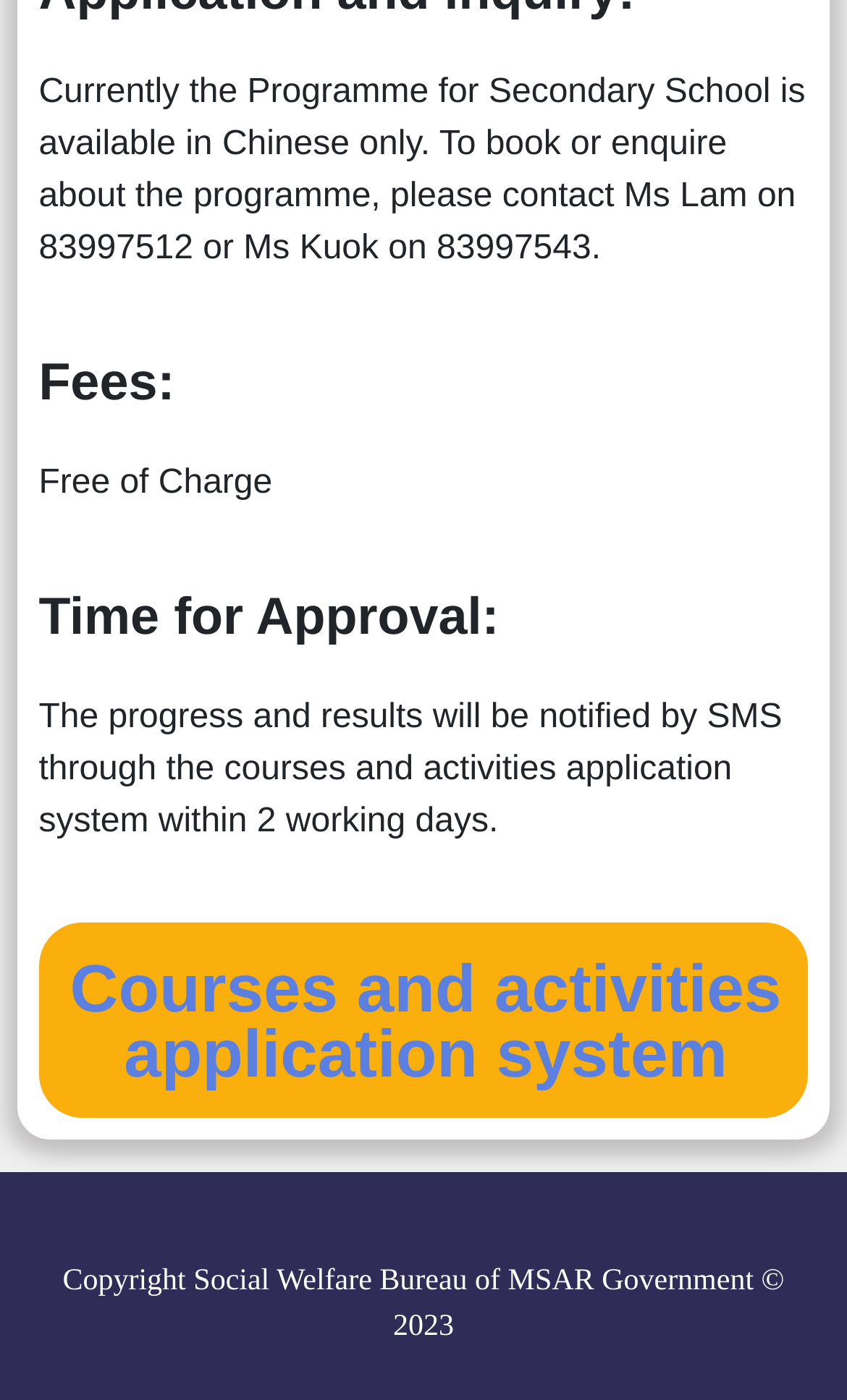For the following element description, predict the bounding box coordinates in the format (top-left x, top-left y, bottom-right x, bottom-right y). All values should be floating point numbers between 0 and 1. Description: Courses and activities application system

[0.083, 0.678, 0.923, 0.779]